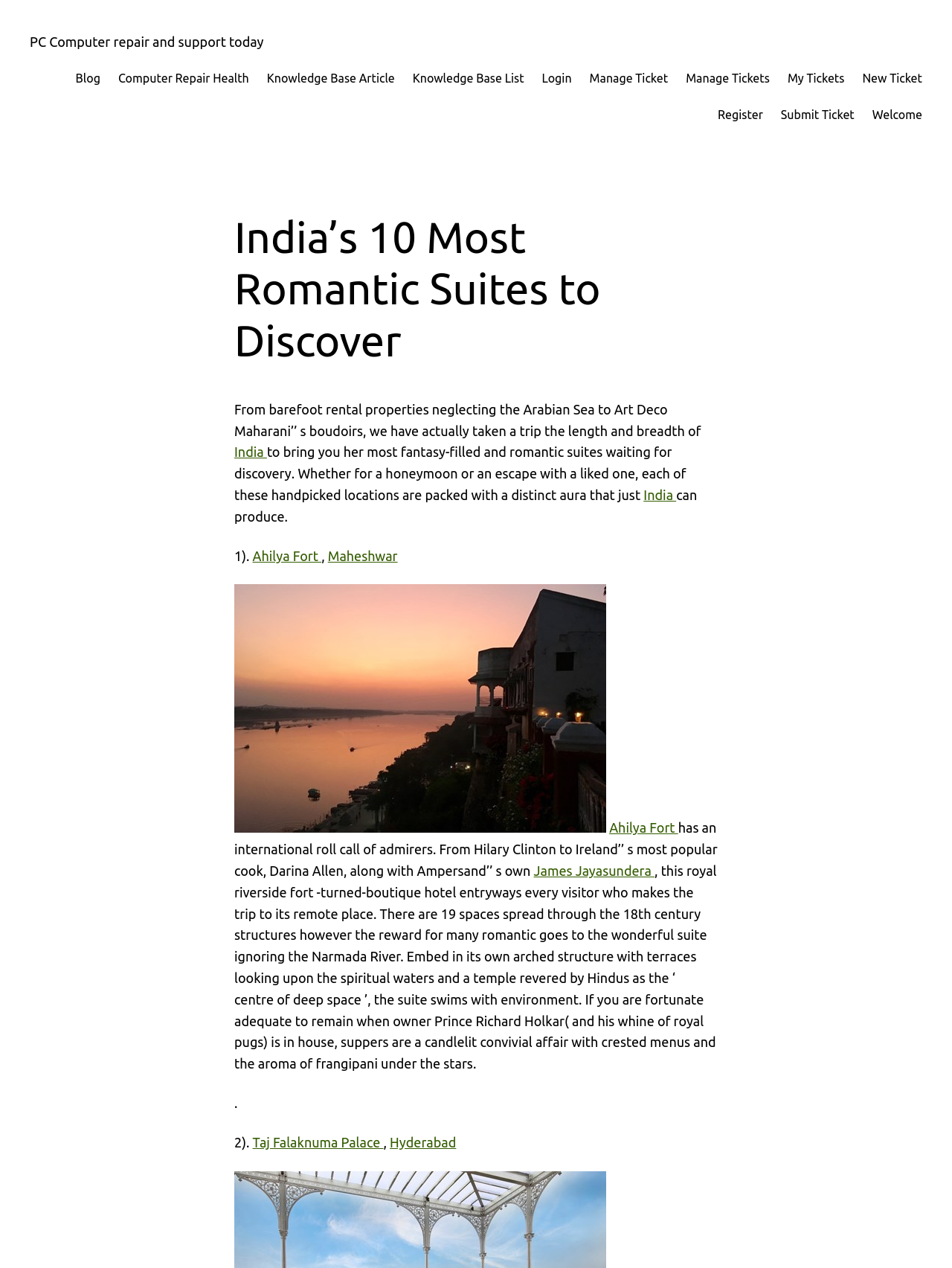What is the main heading of this webpage? Please extract and provide it.

India’s 10 Most Romantic Suites to Discover